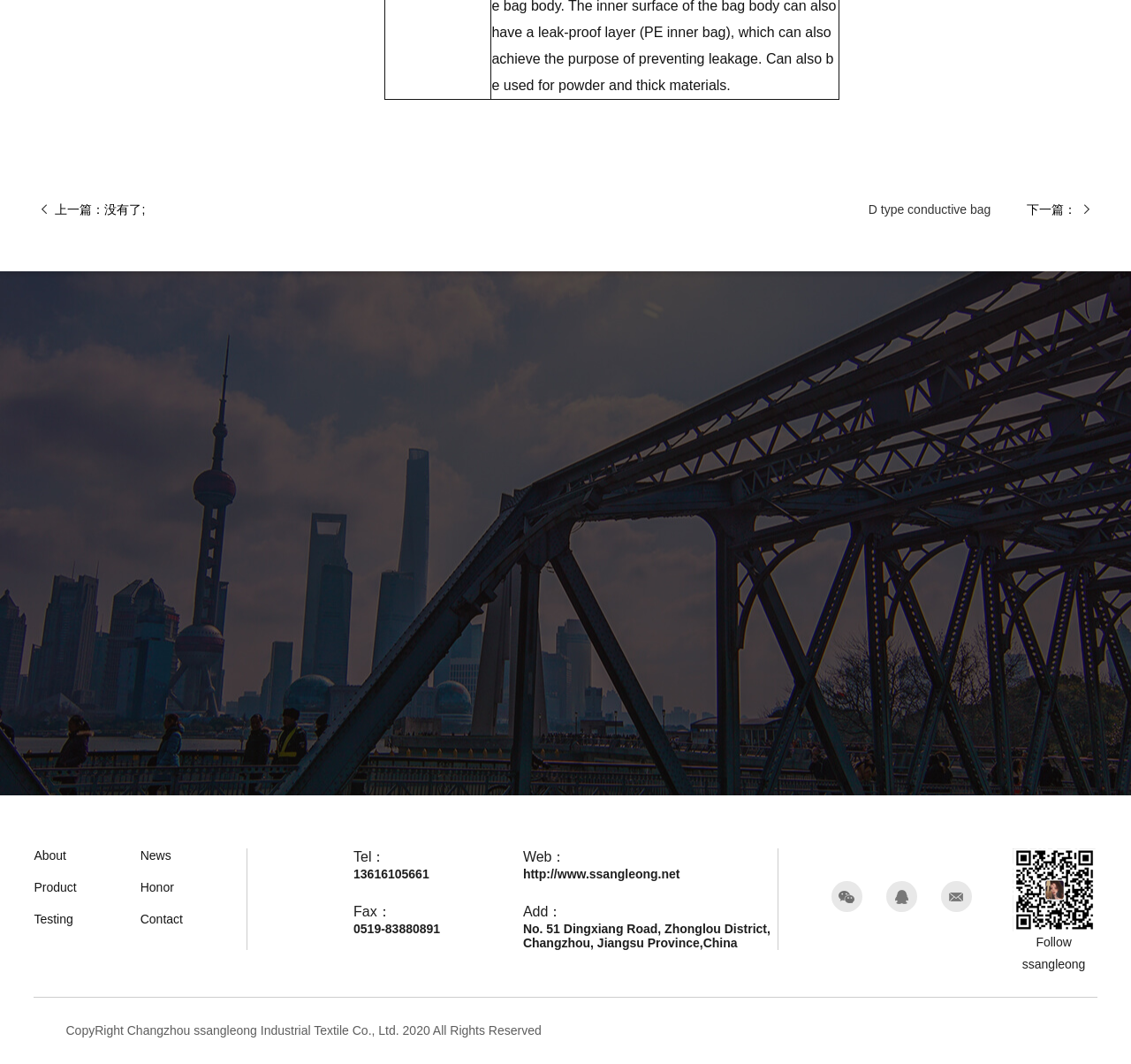Please identify the bounding box coordinates of the area that needs to be clicked to follow this instruction: "Explore the link to Pipestone, Manitoba Tornado".

None